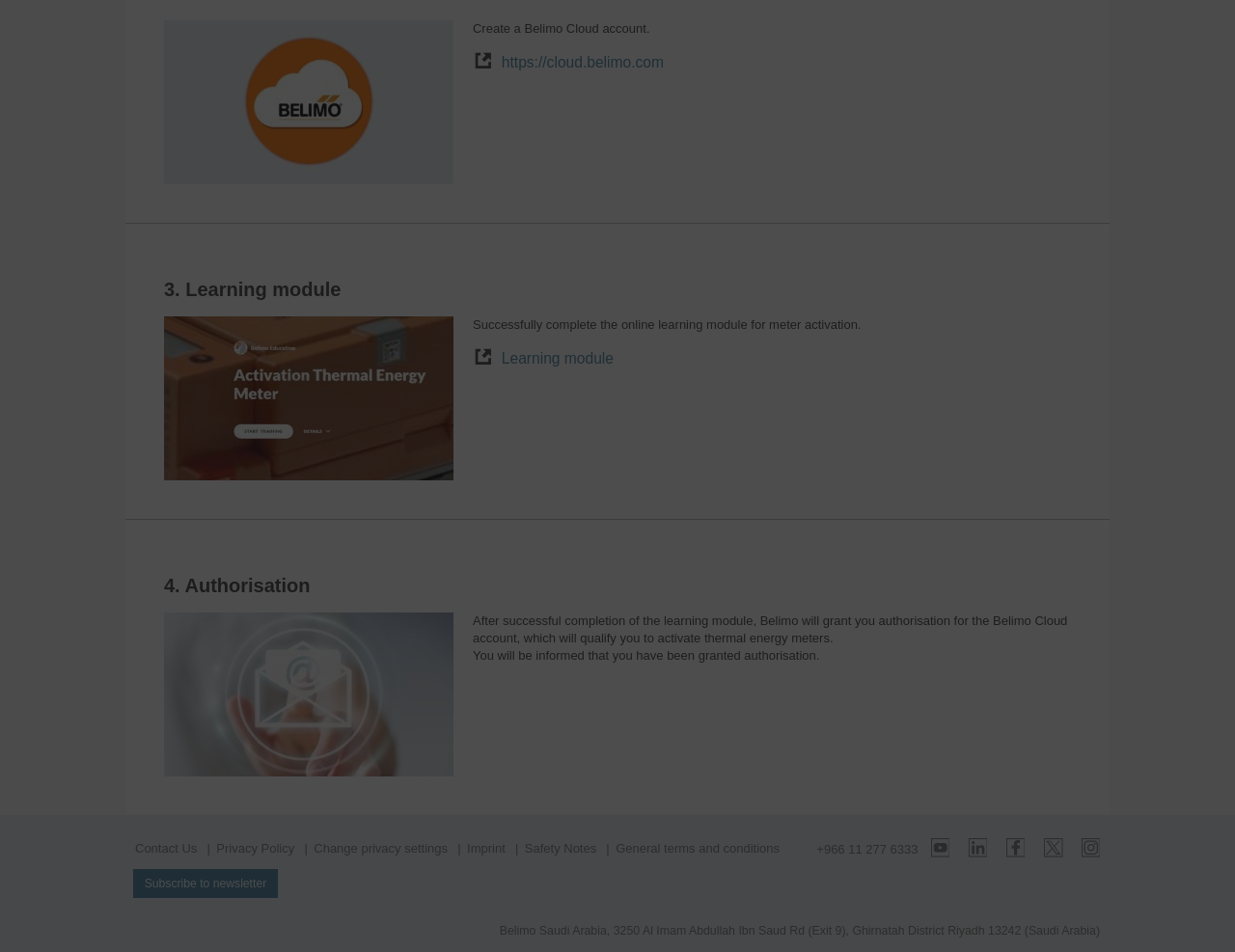What is the purpose of the learning module?
Using the image as a reference, answer the question in detail.

The learning module is mentioned in the webpage as a step to successfully complete for meter activation. It is likely that the module provides necessary knowledge or training for activating thermal energy meters.